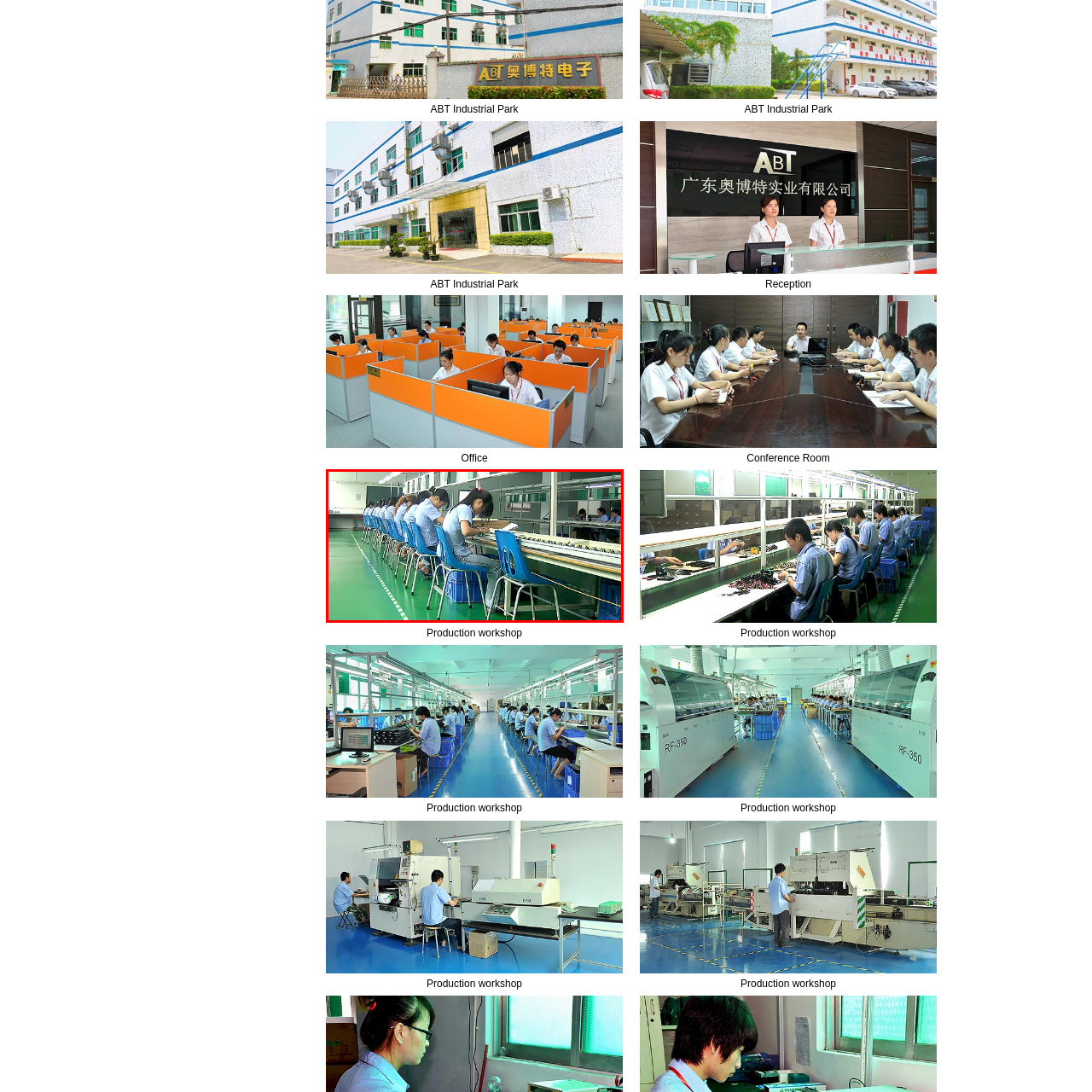Inspect the section within the red border, What is the condition of the workspace? Provide a one-word or one-phrase answer.

Well-maintained